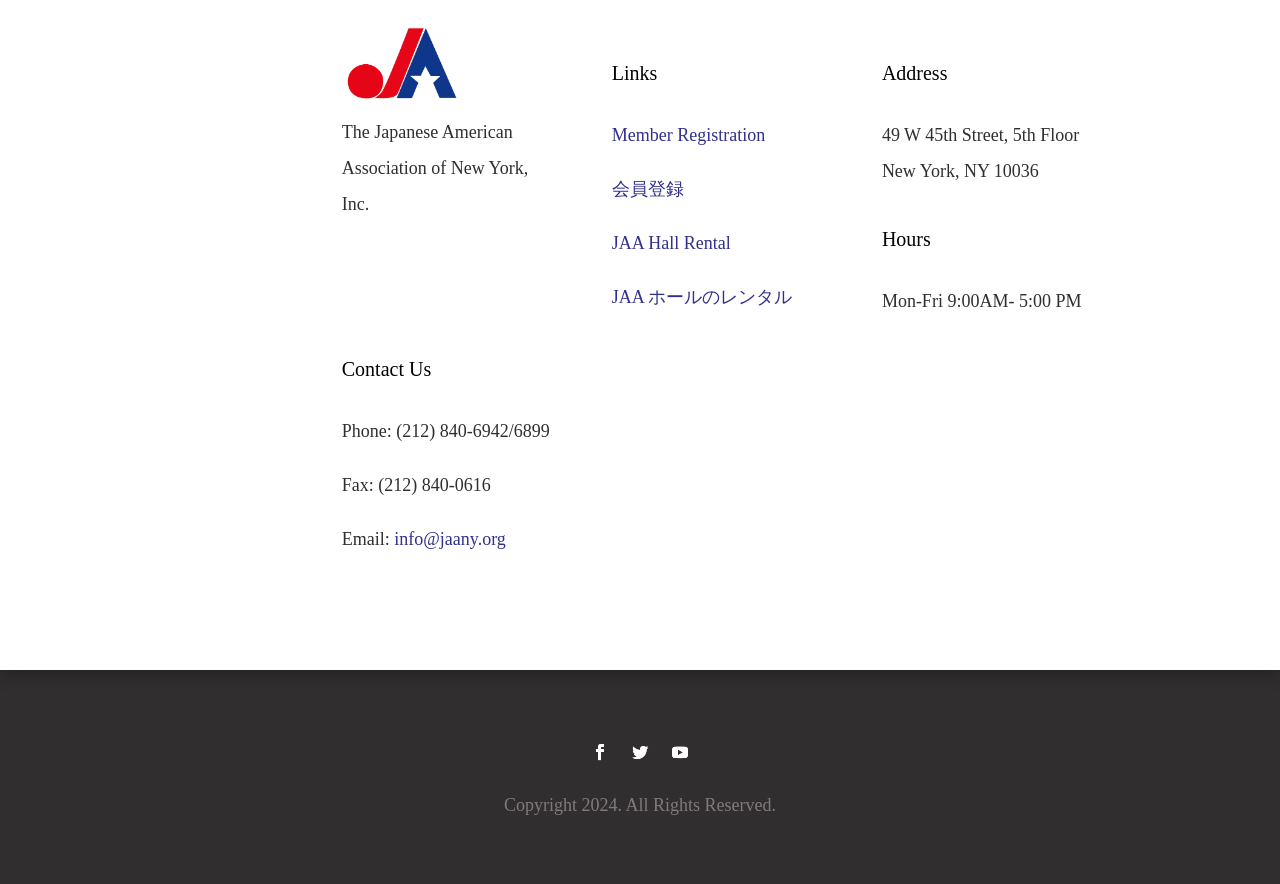What are the hours of operation for JAA?
Look at the image and answer with only one word or phrase.

Mon-Fri 9:00AM- 5:00 PM